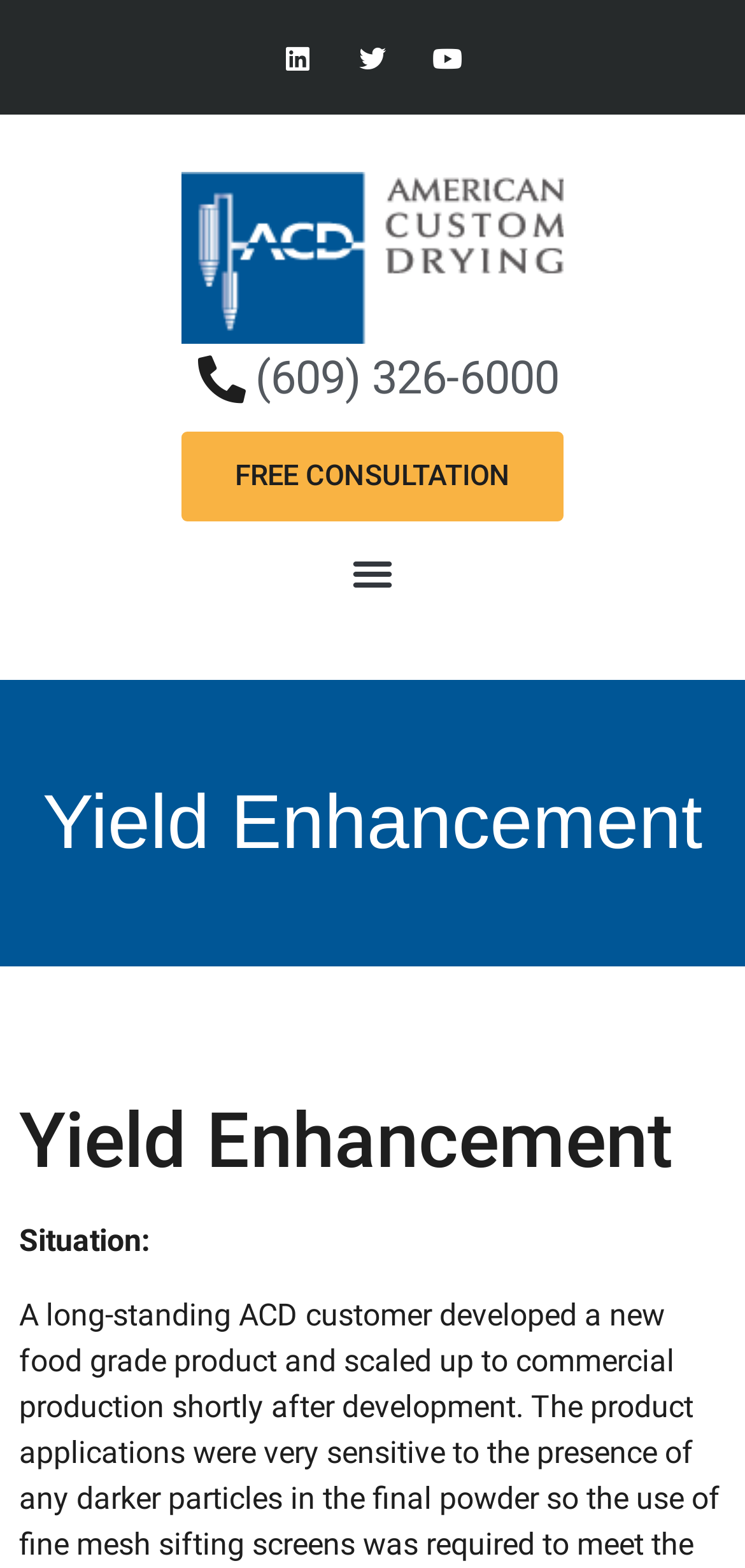What is the phone number on the webpage?
Respond to the question with a well-detailed and thorough answer.

I found the phone number by looking at the StaticText element with the bounding box coordinates [0.343, 0.224, 0.75, 0.258], which contains the text '(609) 326-6000'.